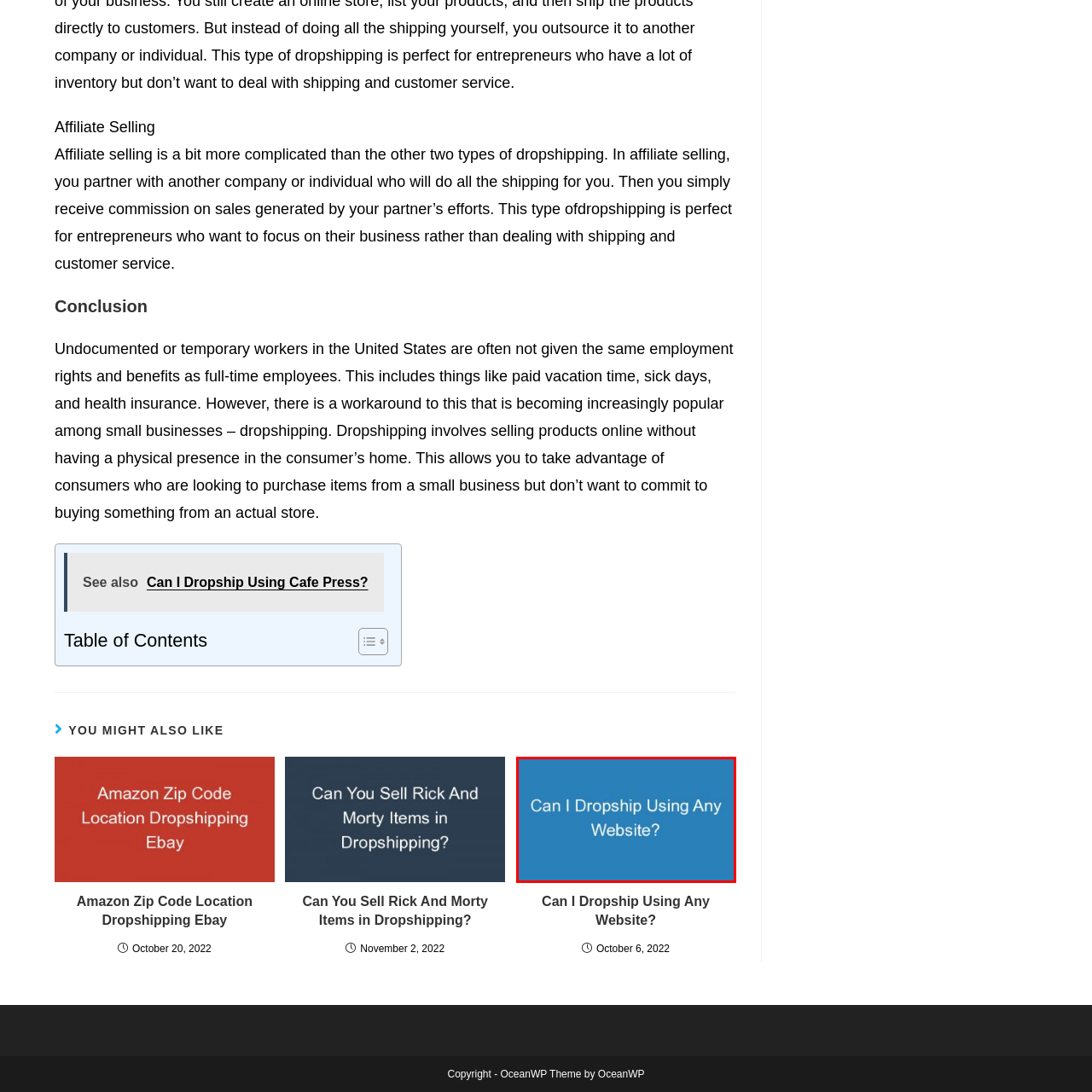What is the color of the text?
Pay attention to the image part enclosed by the red bounding box and answer the question using a single word or a short phrase.

White